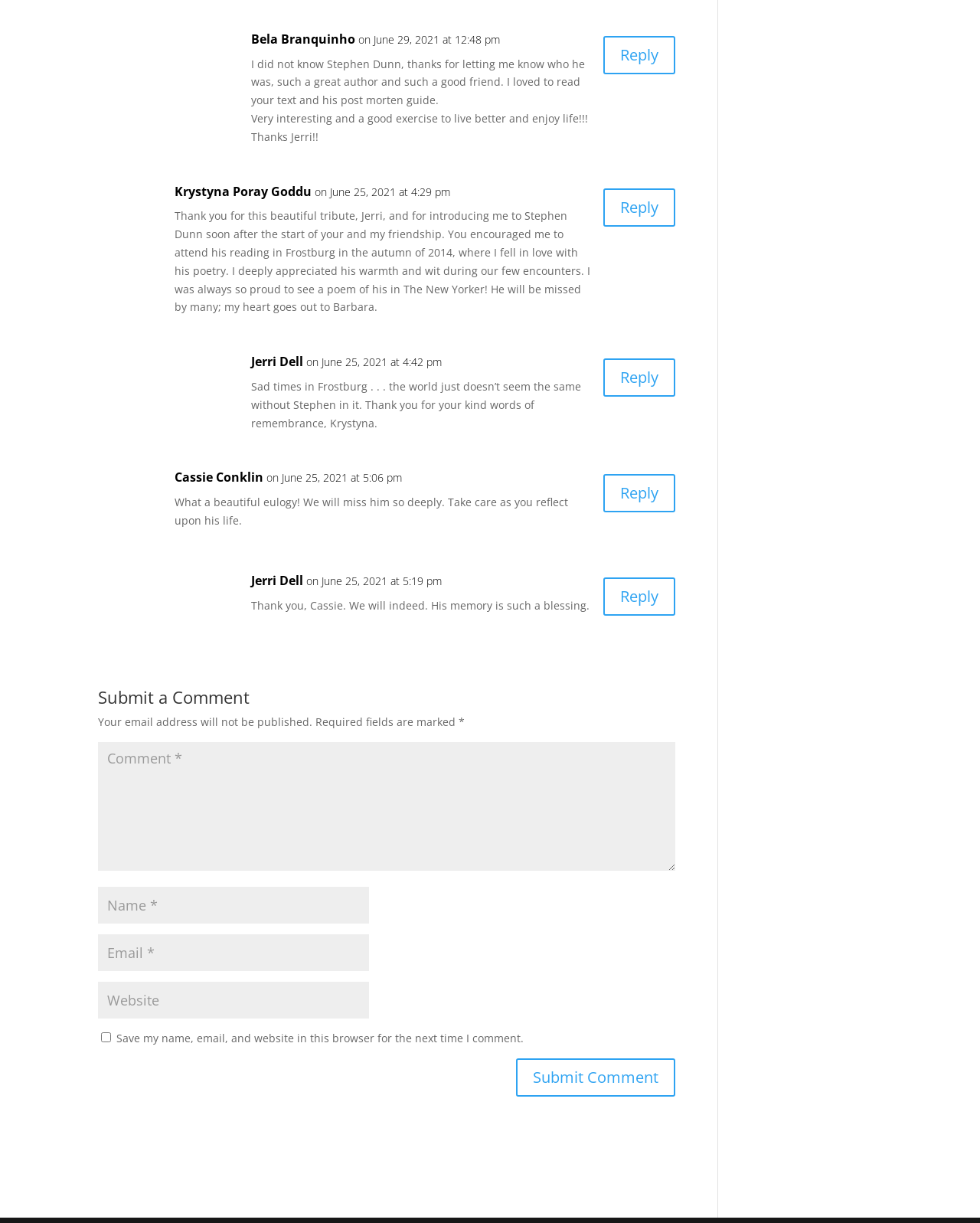What is the date of the first comment?
Look at the image and construct a detailed response to the question.

The date of the first comment is June 25, 2021, as indicated by the text 'on June 25, 2021 at 4:29 pm' in the first comment.